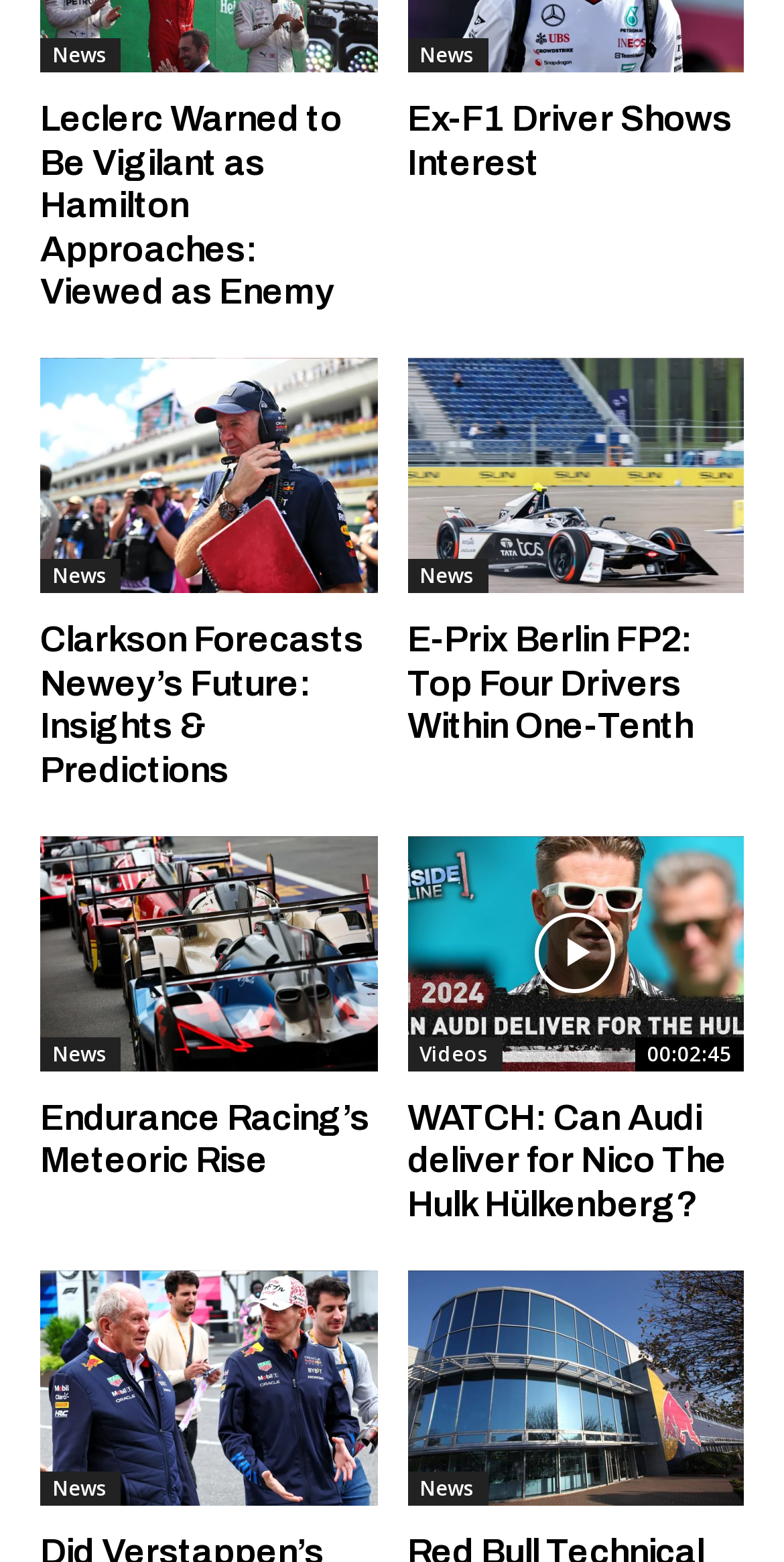Locate the bounding box coordinates of the clickable area needed to fulfill the instruction: "Read news about Red Bull Technical Leader".

[0.519, 0.813, 0.949, 0.964]